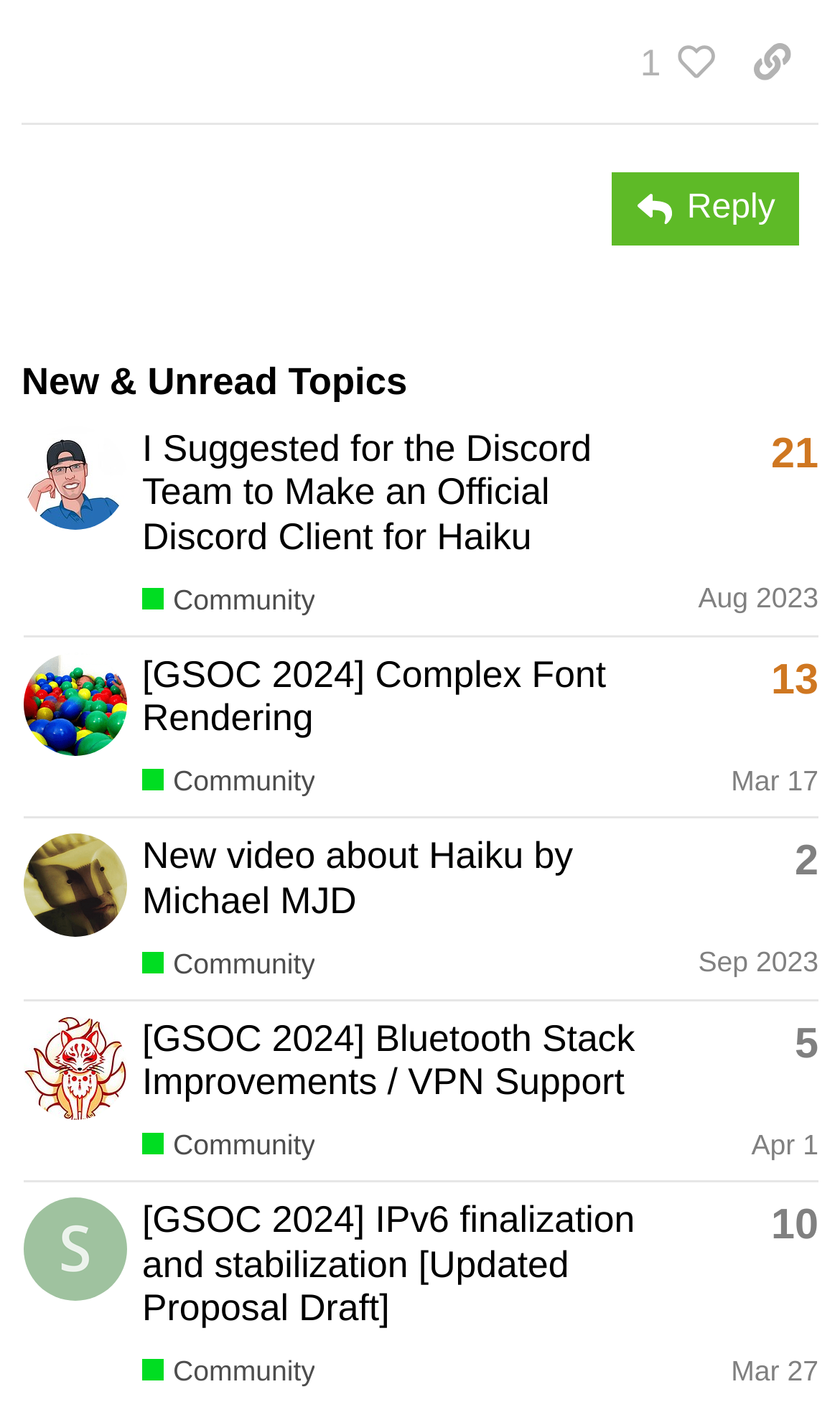Highlight the bounding box coordinates of the element that should be clicked to carry out the following instruction: "Copy a link to this post to clipboard". The coordinates must be given as four float numbers ranging from 0 to 1, i.e., [left, top, right, bottom].

[0.864, 0.016, 0.974, 0.075]